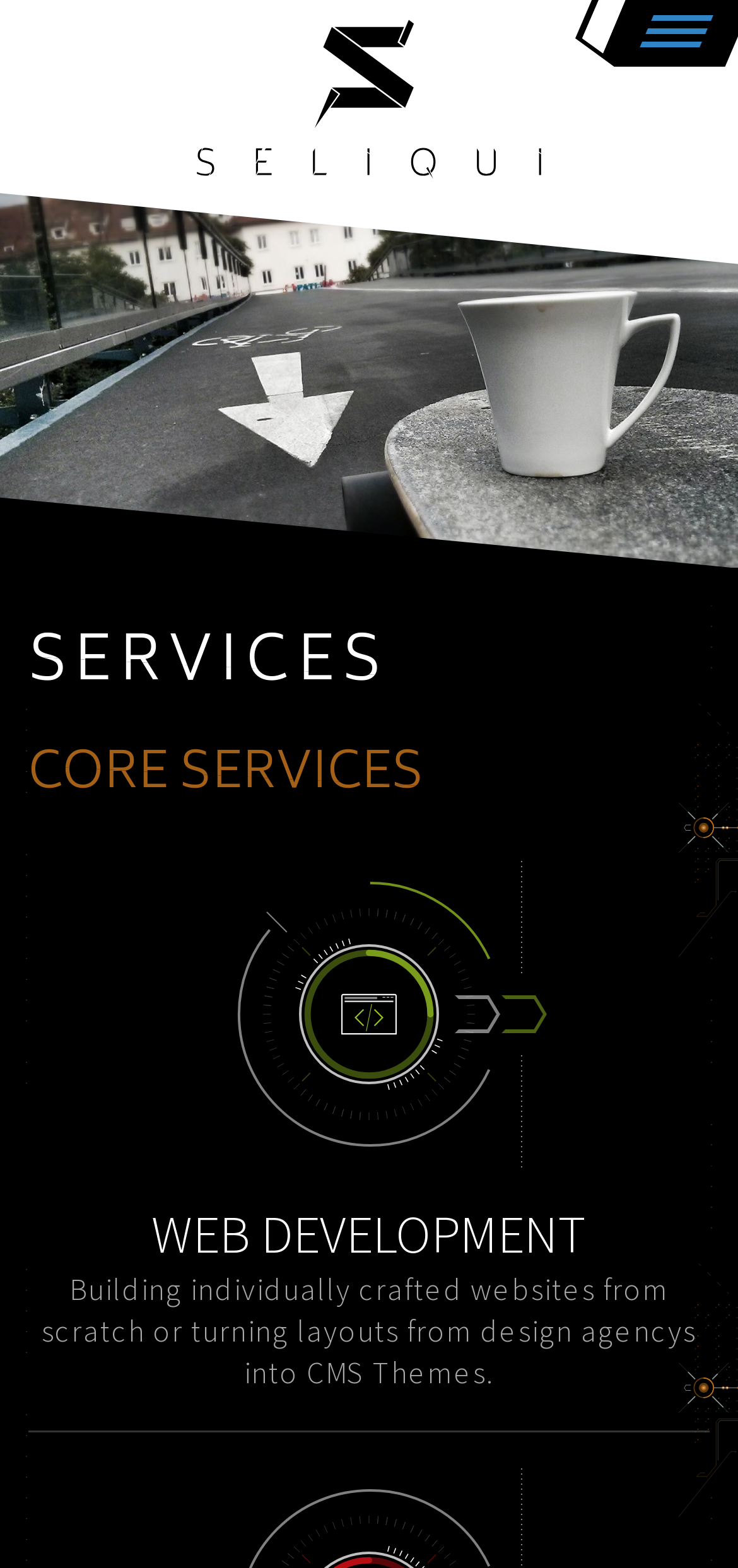Can you determine the bounding box coordinates of the area that needs to be clicked to fulfill the following instruction: "go to services page"?

[0.0, 0.127, 1.0, 0.16]